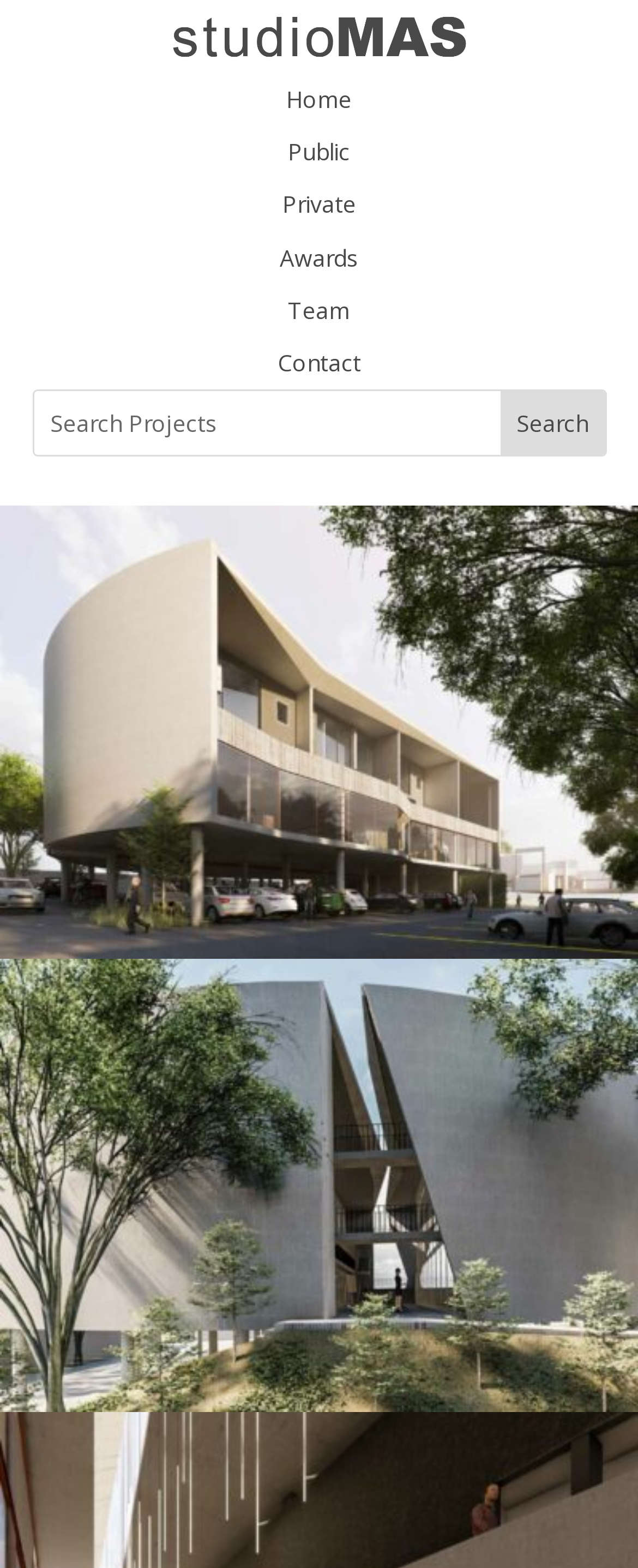Determine the bounding box coordinates of the region to click in order to accomplish the following instruction: "view team information". Provide the coordinates as four float numbers between 0 and 1, specifically [left, top, right, bottom].

[0.0, 0.181, 1.0, 0.215]